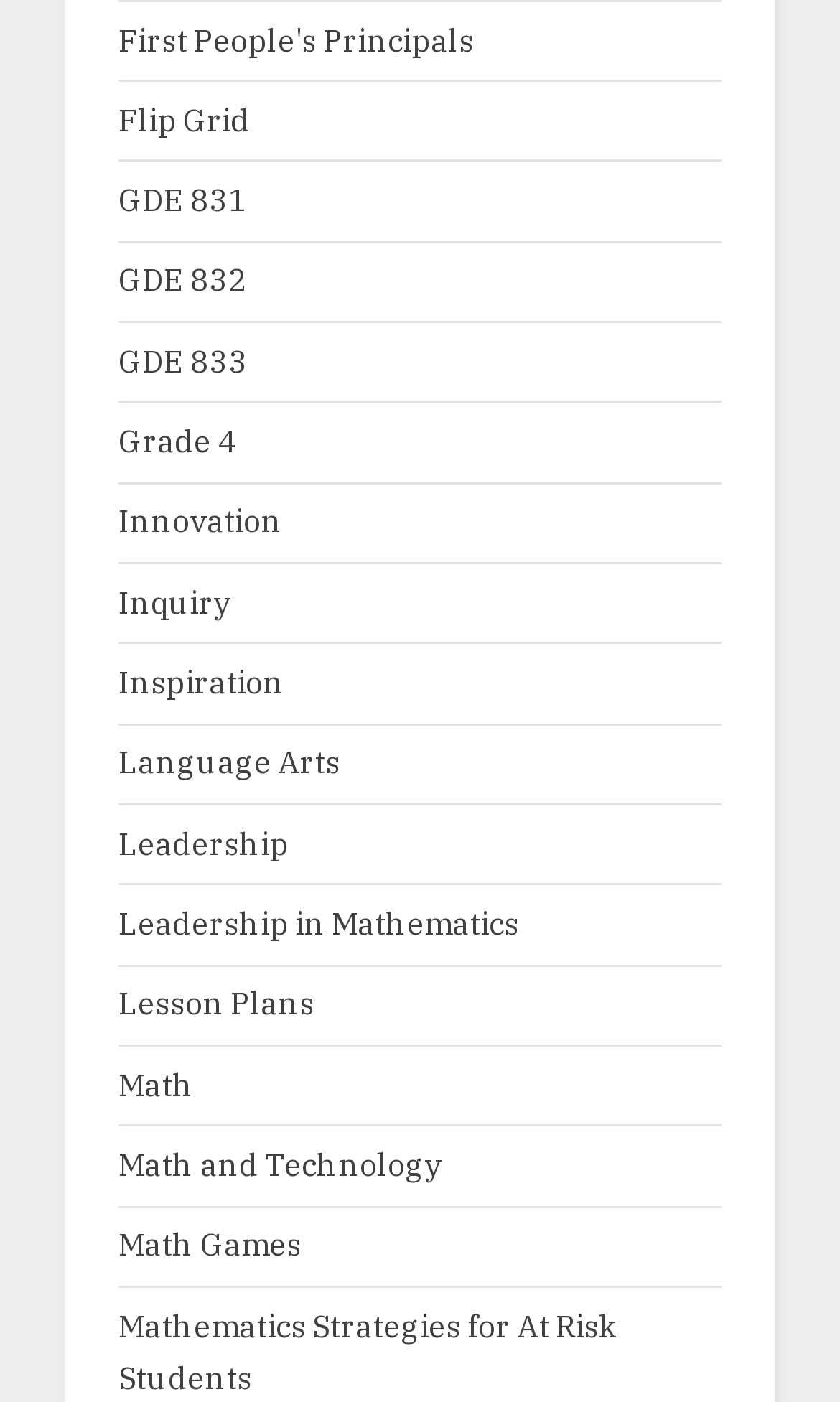Identify the bounding box coordinates for the UI element described as follows: Leadership in Mathematics. Use the format (top-left x, top-left y, bottom-right x, bottom-right y) and ensure all values are floating point numbers between 0 and 1.

[0.141, 0.644, 0.618, 0.673]